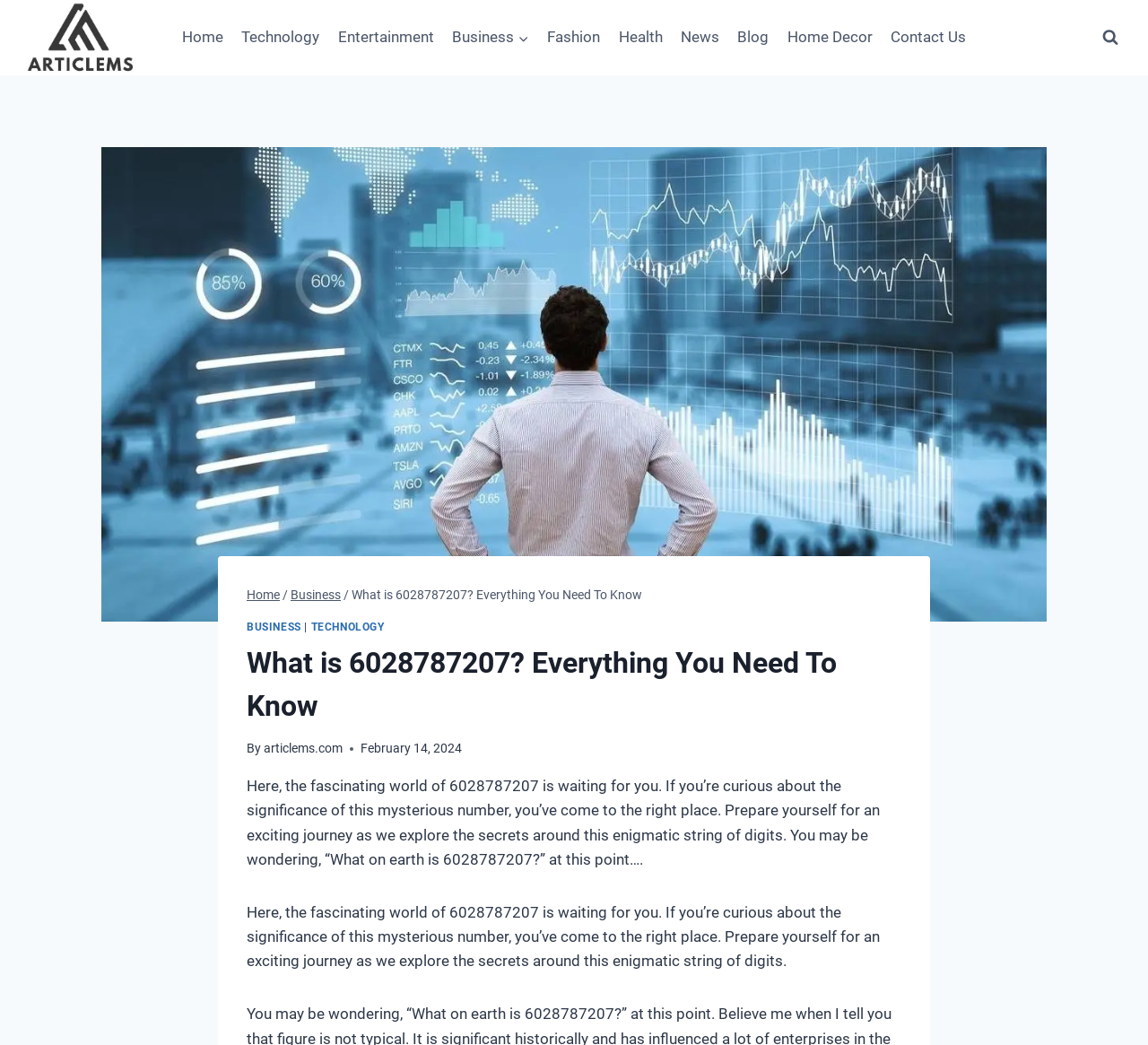Determine the bounding box coordinates for the clickable element to execute this instruction: "Log in or sign up". Provide the coordinates as four float numbers between 0 and 1, i.e., [left, top, right, bottom].

None